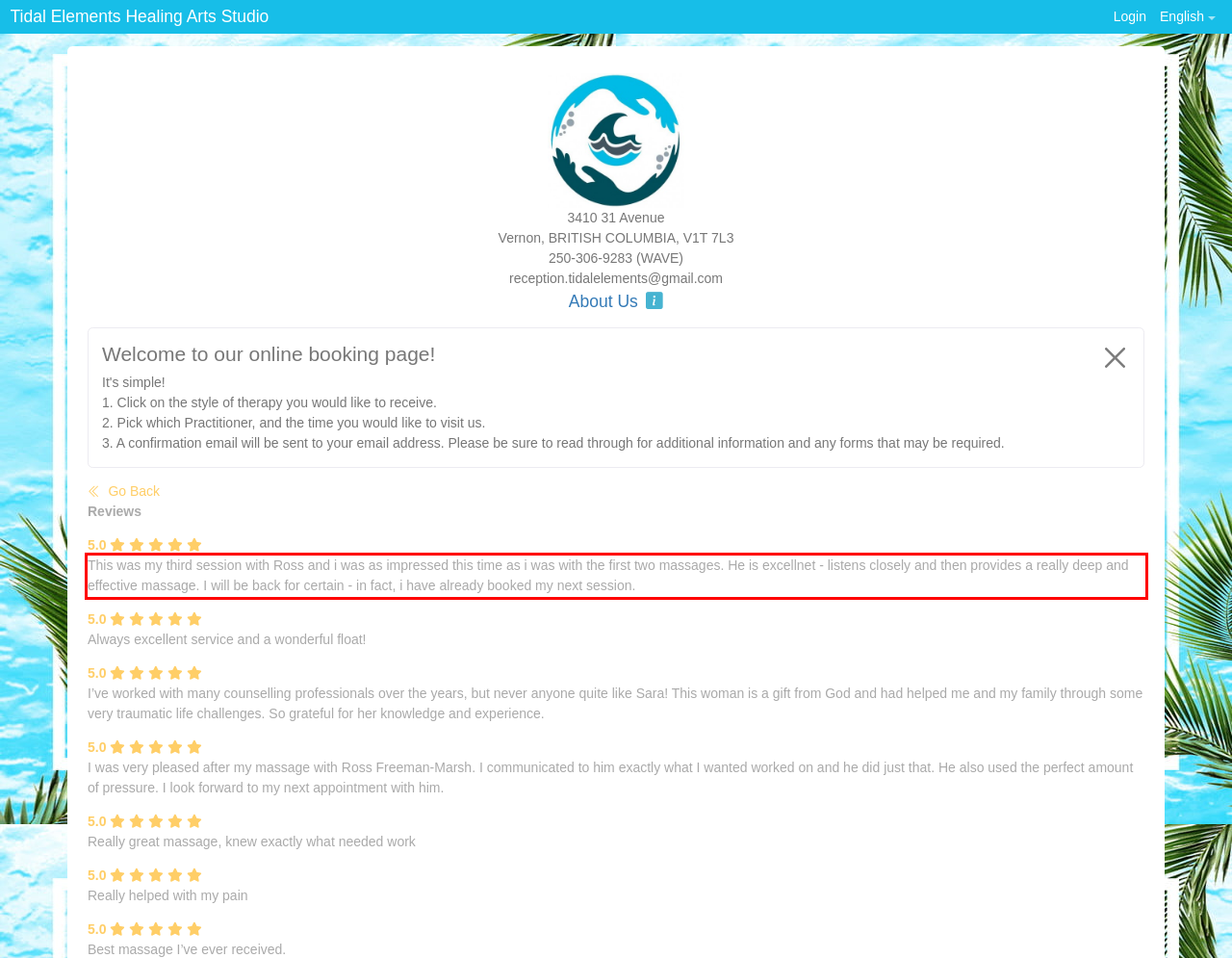Identify the text inside the red bounding box in the provided webpage screenshot and transcribe it.

This was my third session with Ross and i was as impressed this time as i was with the first two massages. He is excellnet - listens closely and then provides a really deep and effective massage. I will be back for certain - in fact, i have already booked my next session.